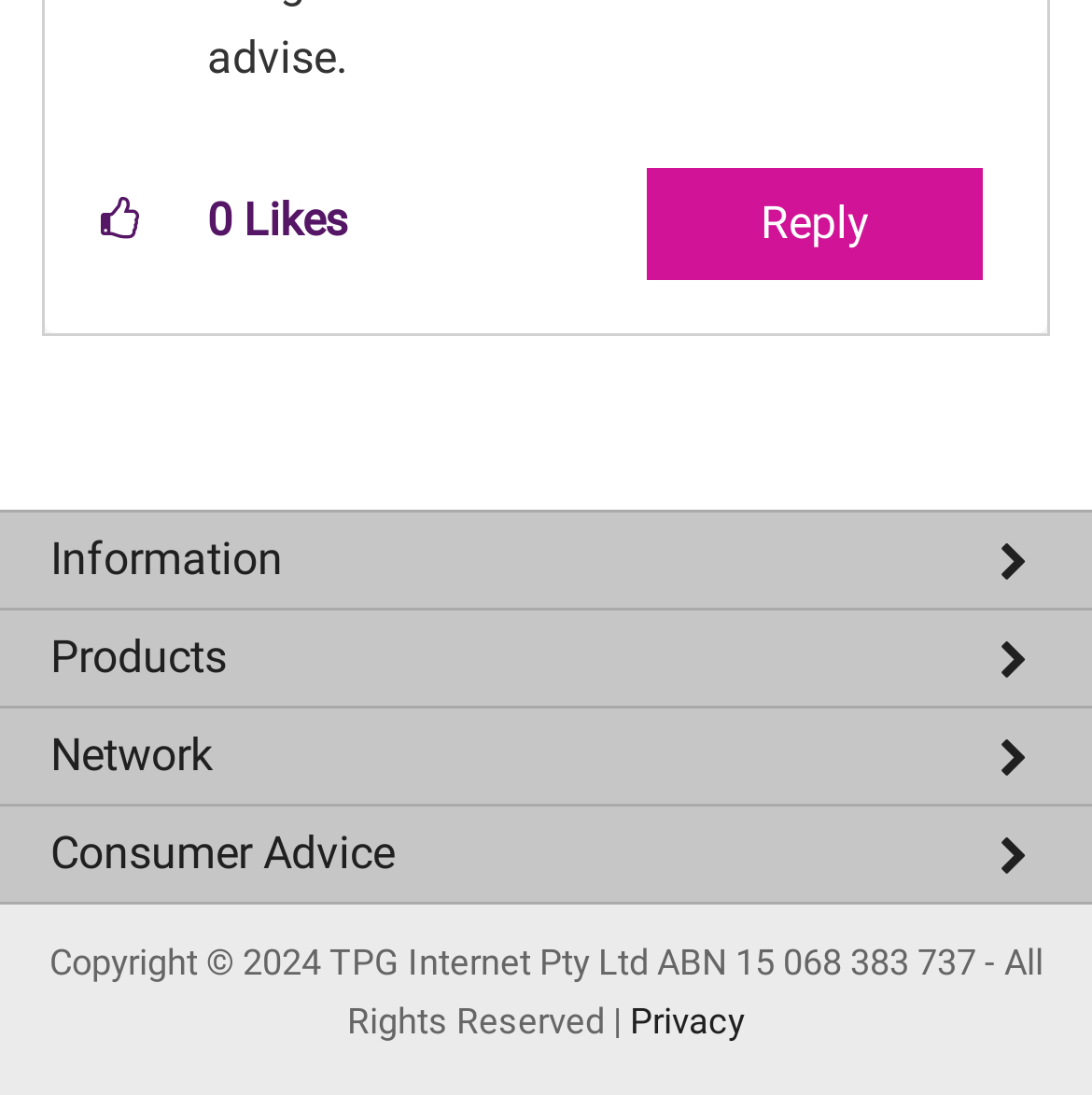Answer this question in one word or a short phrase: What is the company name mentioned in the copyright text?

TPG Internet Pty Ltd